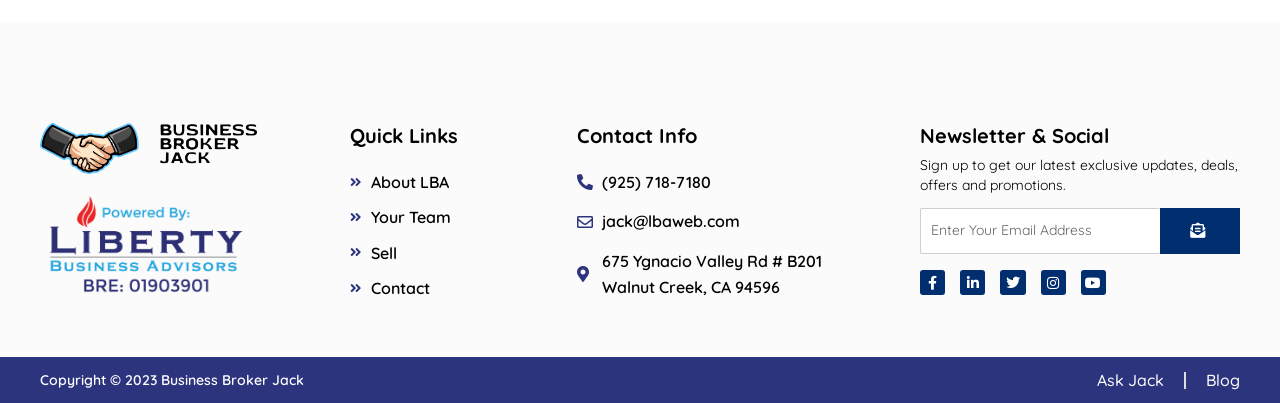Please determine the bounding box coordinates for the element that should be clicked to follow these instructions: "Call (925) 718-7180".

[0.451, 0.419, 0.654, 0.485]